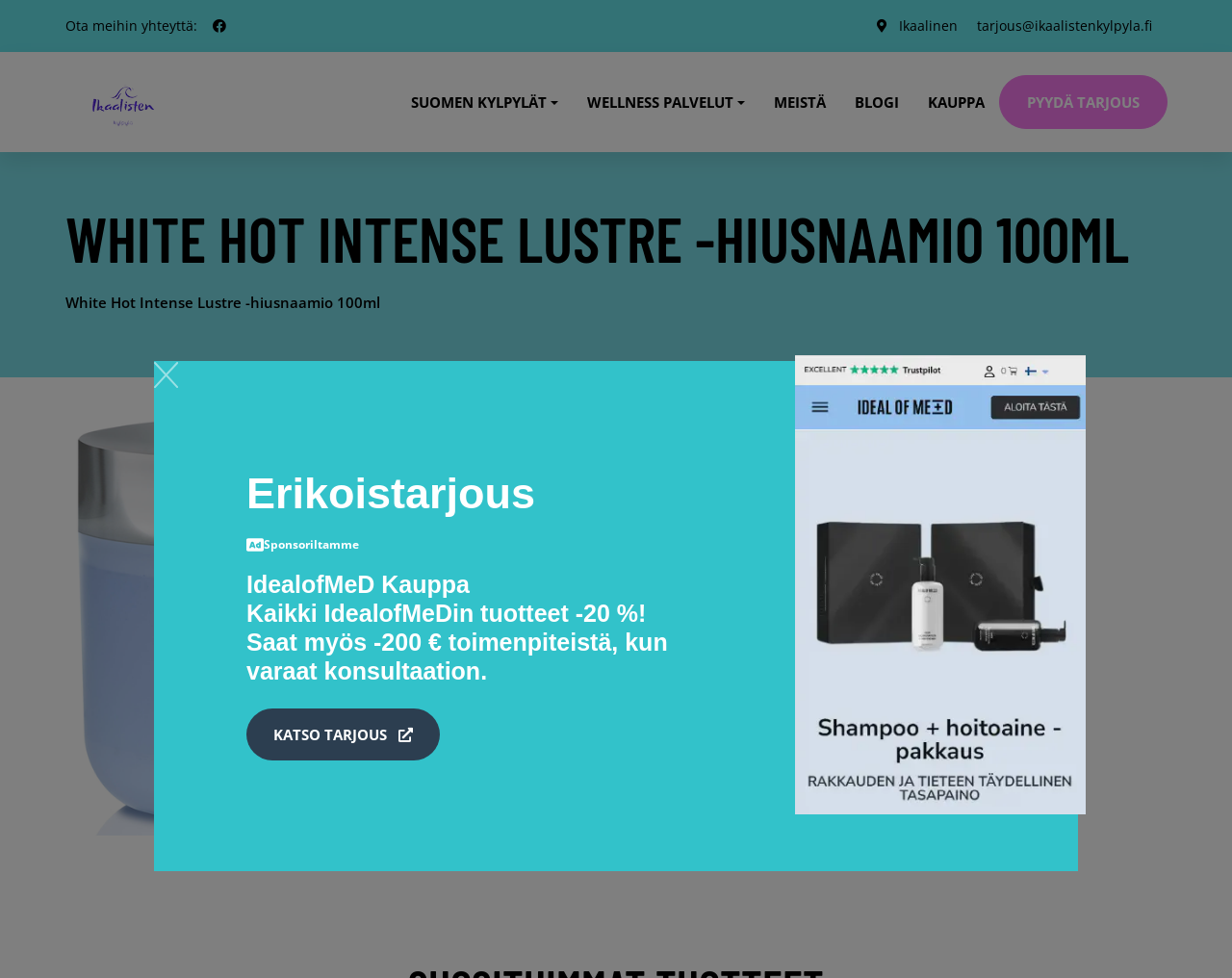What is the action required to get a consultation and a discount of 200 euros?
Give a comprehensive and detailed explanation for the question.

I found the action required by looking at the link element that says 'varaa konsultaation' which is located in the special offer section of the webpage and is related to getting a discount of 200 euros.